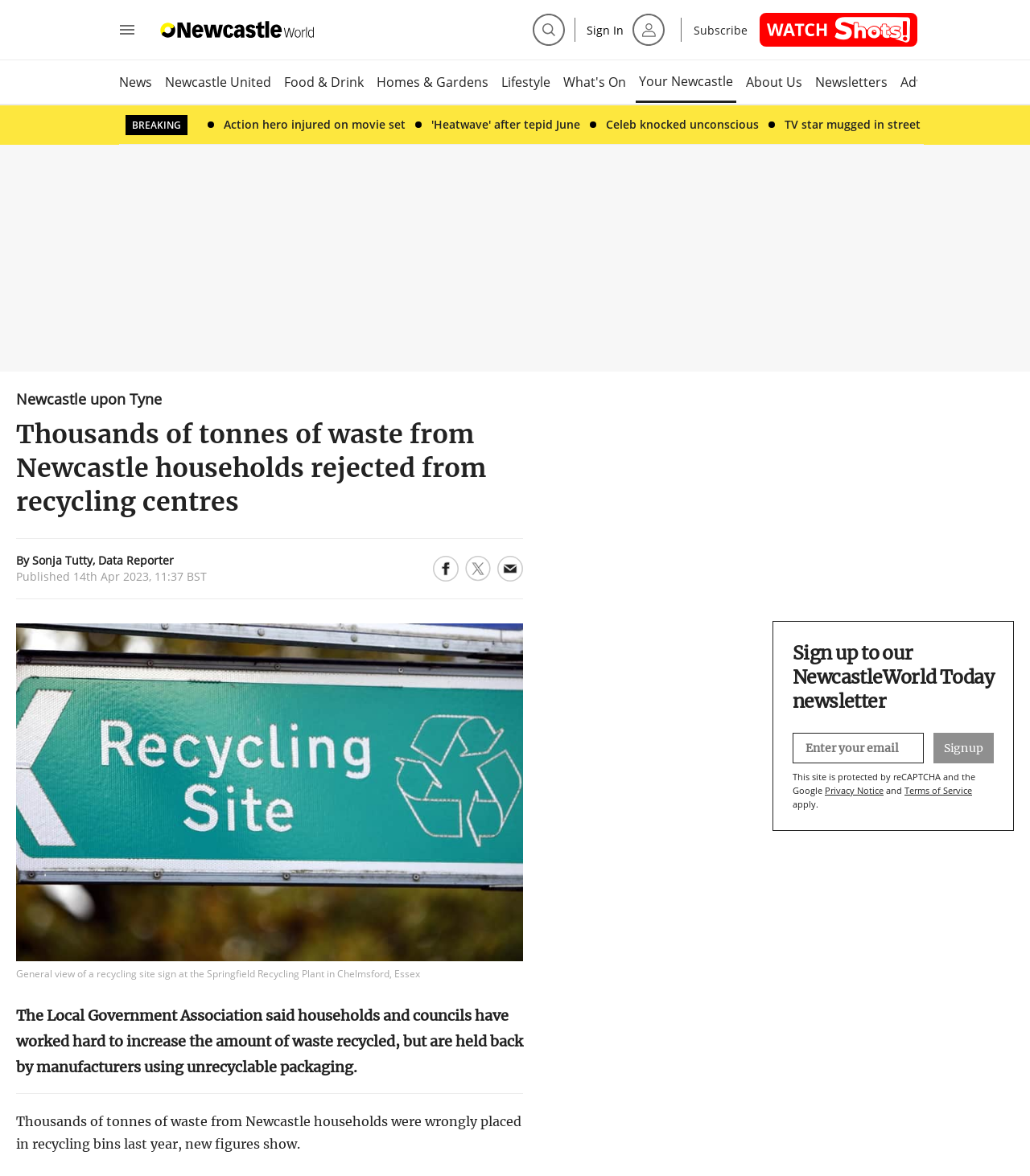Illustrate the webpage's structure and main components comprehensively.

This webpage appears to be a news article page. At the top, there is a menu bar with several buttons and links, including "Open full menu", "Back to homepage", "Search", "Sign In", and "Subscribe". There are also social media sharing buttons, such as "Share to Facebook", "Share to Twitter", and "Share by email".

Below the menu bar, there are several news article links, including "Good news as food hygiene ratings awarded to seven South Tyneside establishments" and "Nearly a third of Gateshead residents suffer from food insecurity". These links are arranged horizontally across the page.

On the left side of the page, there is a vertical list of links to different news categories, such as "News", "Newcastle United", "Food & Drink", and "Lifestyle".

The main article is titled "Thousands of tonnes of waste from Newcastle households rejected from recycling centres". It has a heading and a subheading, and includes an image of a recycling site sign. The article text describes how households and councils have worked hard to increase recycling, but are held back by manufacturers using unrecyclable packaging.

There are also several other news article links and summaries scattered throughout the page, including "BREAKING", "Action hero injured on movie set", and "TV star mugged in street". At the bottom of the page, there is a textbox for email and links to "Privacy Notice" and "Terms of Service", although these are hidden by default.